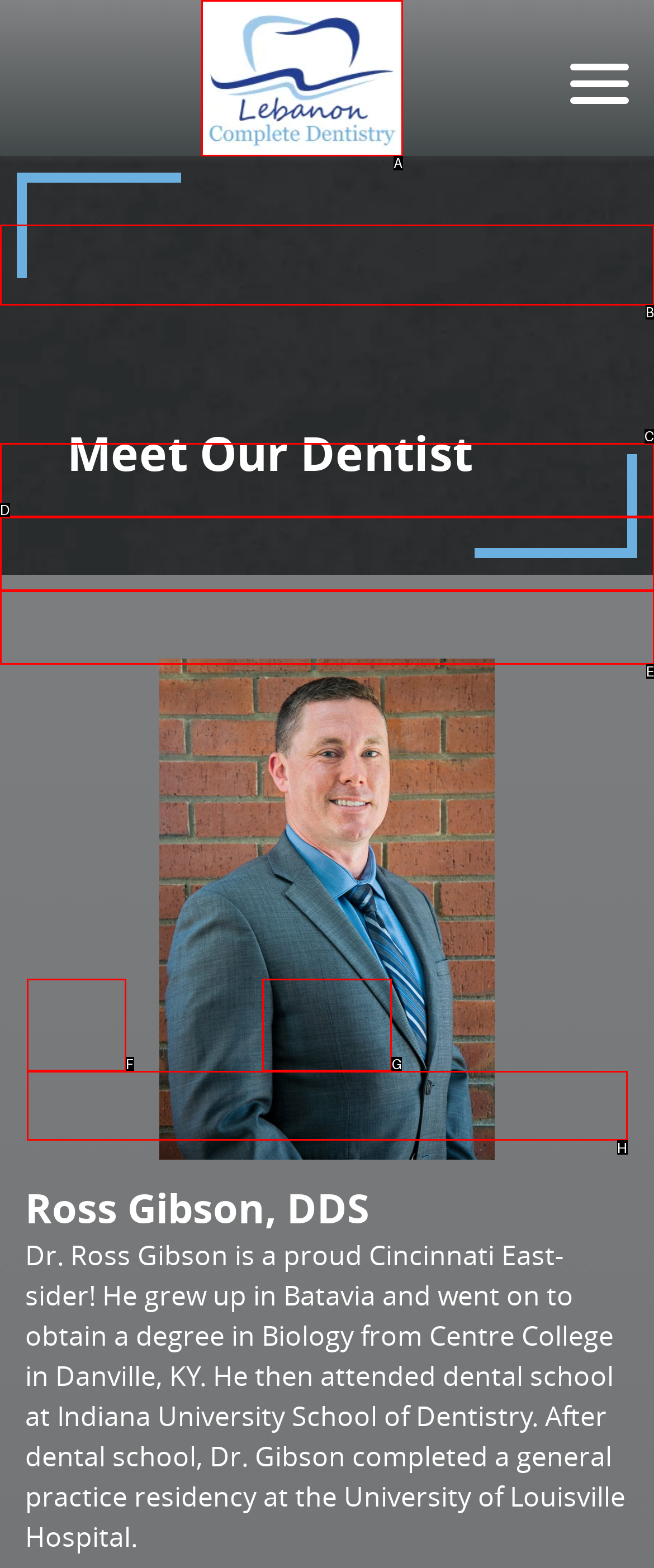Tell me which one HTML element best matches the description: Services
Answer with the option's letter from the given choices directly.

D